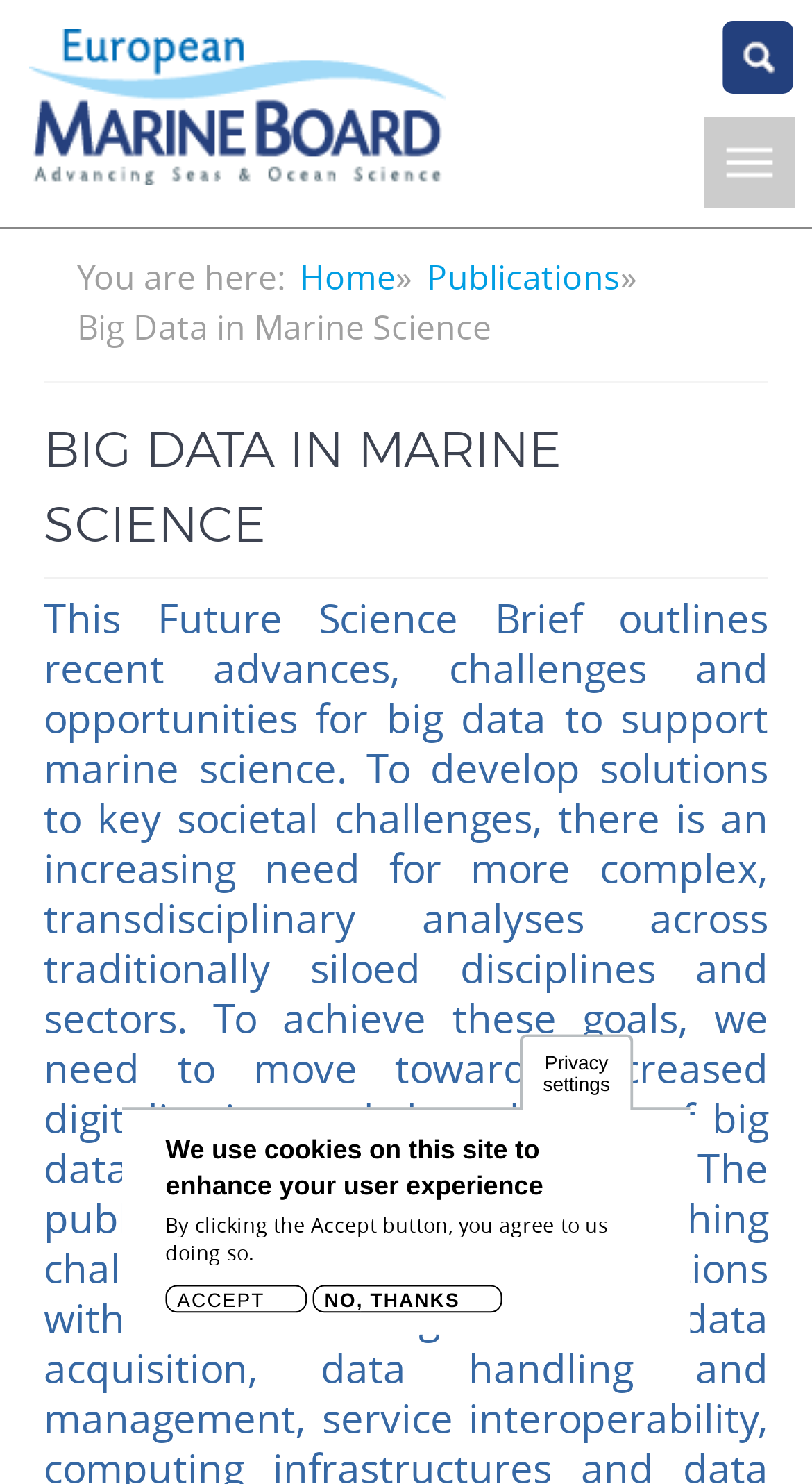With reference to the screenshot, provide a detailed response to the question below:
What is the title of the current page?

The title of the current page is 'Big Data in Marine Science', which is indicated by the heading element with the text 'BIG DATA IN MARINE SCIENCE'.